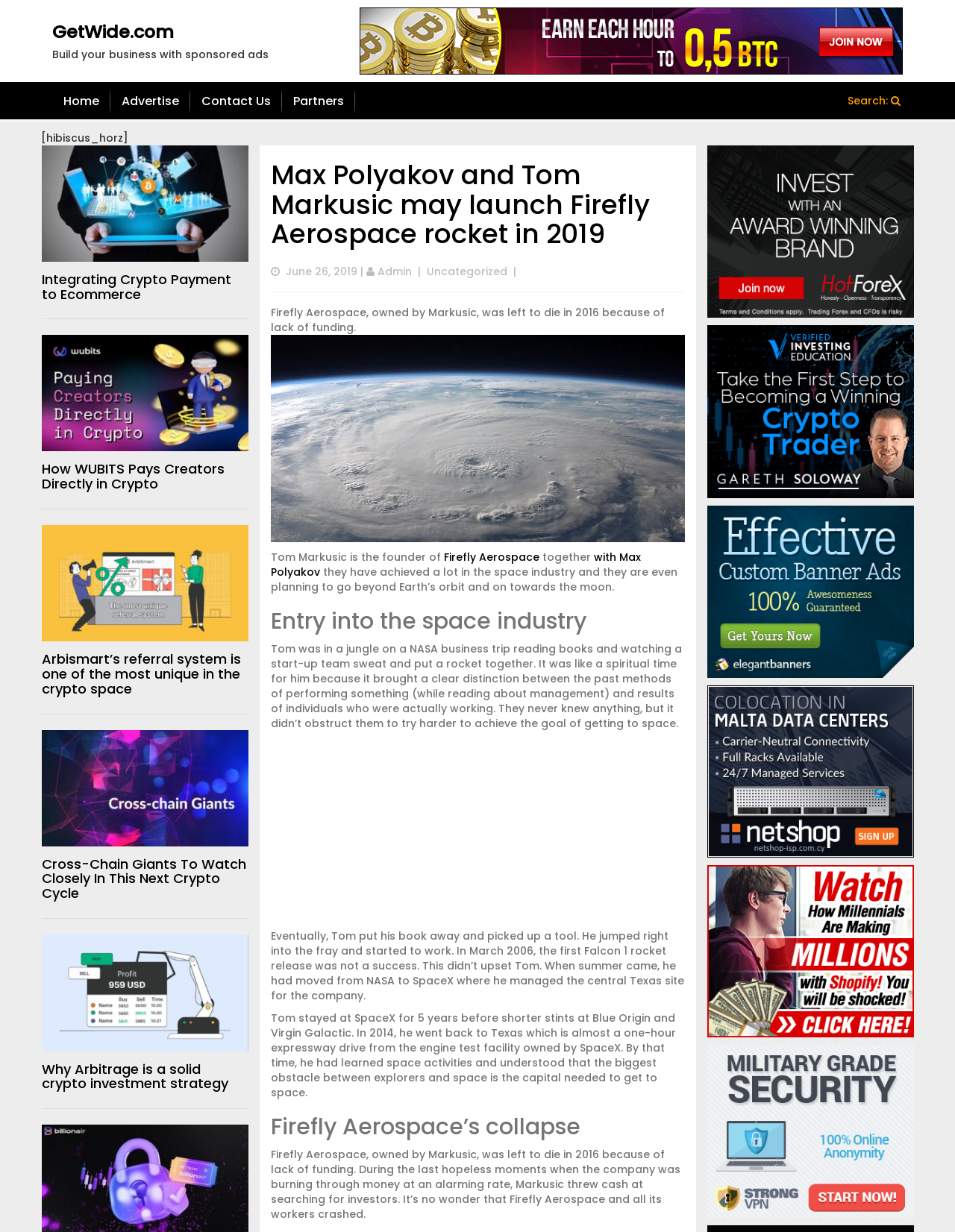Who is the founder of Firefly Aerospace?
Look at the image and respond to the question as thoroughly as possible.

I found the answer by looking at the text content of the webpage, specifically the sentence 'Tom Markusic is the founder of Firefly Aerospace...' which is located in the middle of the webpage.